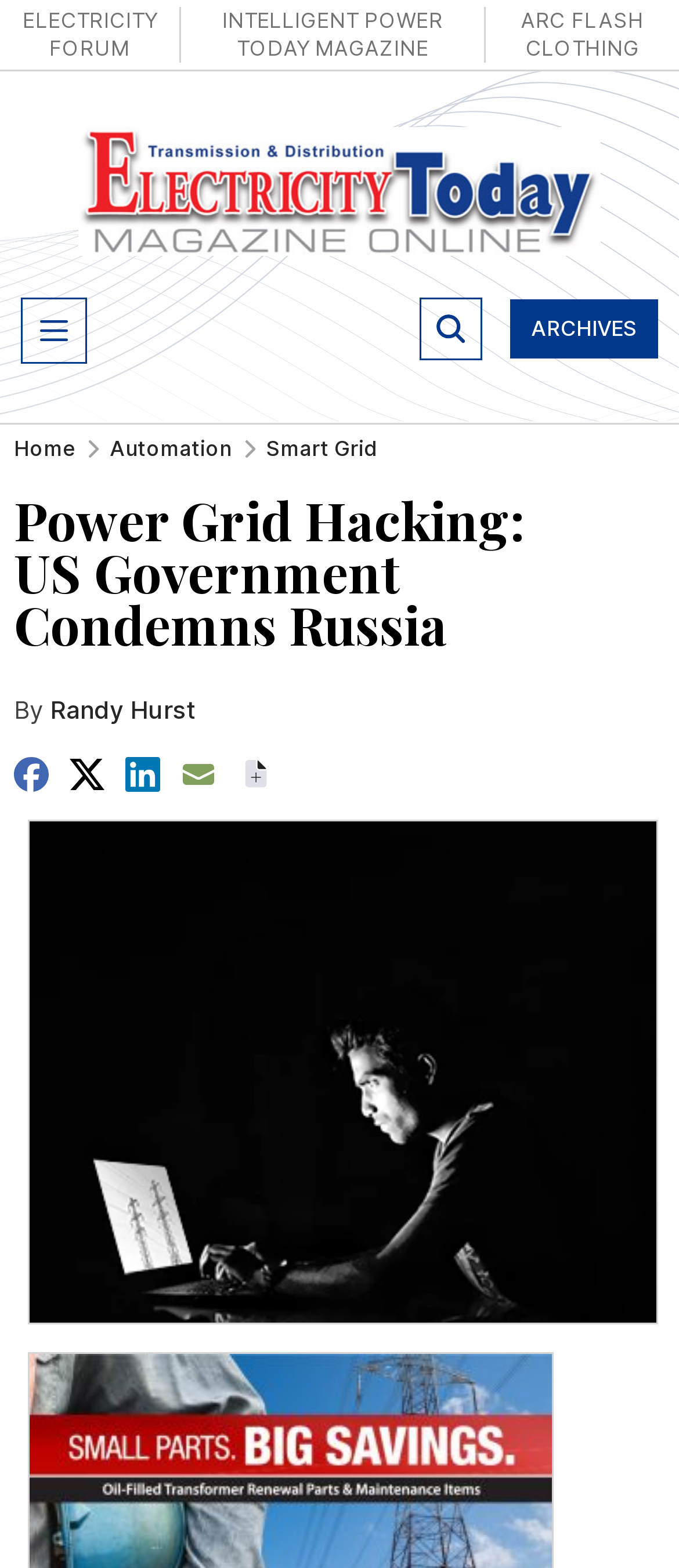For the following element description, predict the bounding box coordinates in the format (top-left x, top-left y, bottom-right x, bottom-right y). All values should be floating point numbers between 0 and 1. Description: Arc Flash Clothing

[0.713, 0.004, 1.0, 0.04]